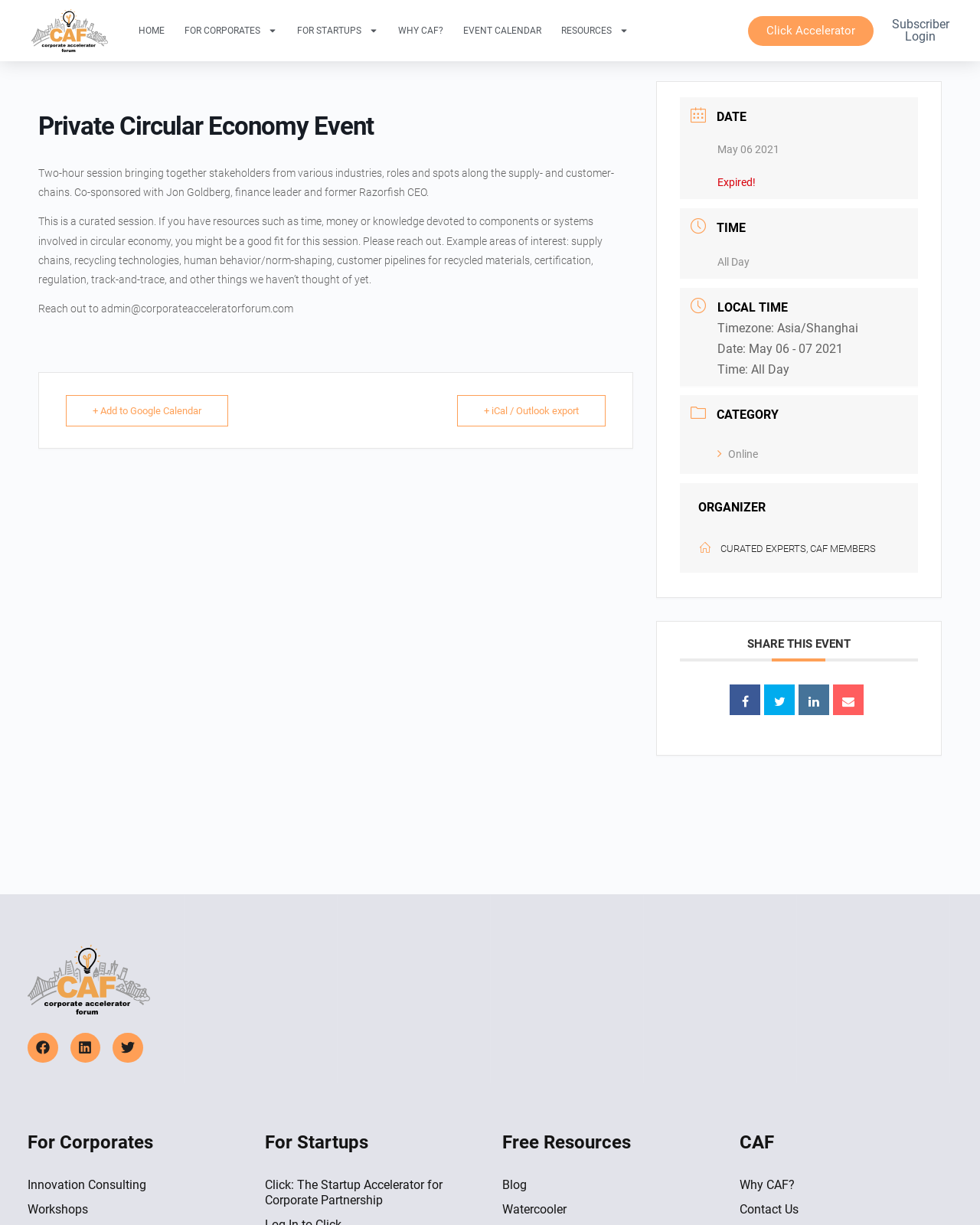Find the bounding box coordinates of the clickable area that will achieve the following instruction: "Click on + Add to Google Calendar".

[0.067, 0.323, 0.233, 0.348]